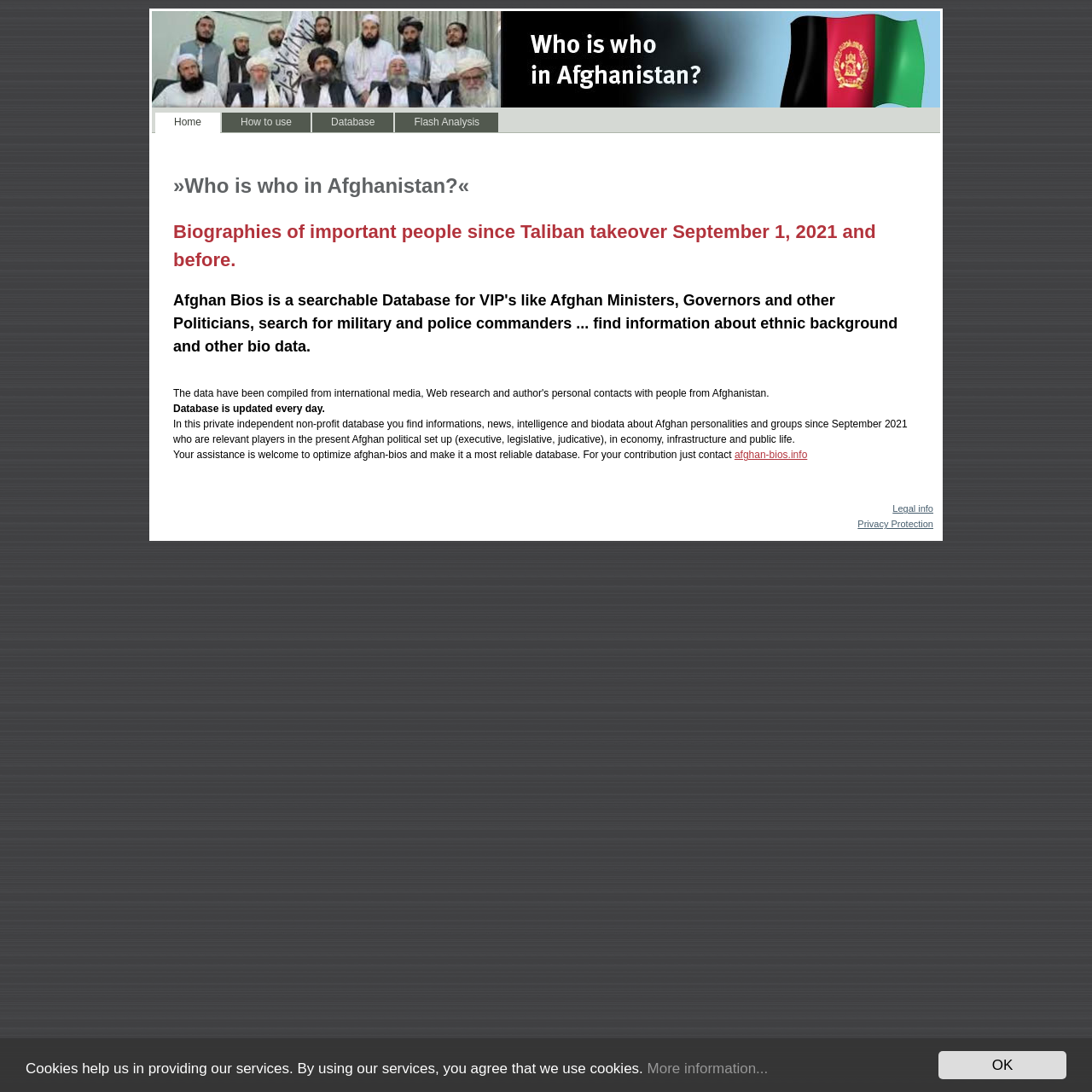Please identify the bounding box coordinates of the area I need to click to accomplish the following instruction: "learn how to use the database".

[0.203, 0.103, 0.284, 0.121]